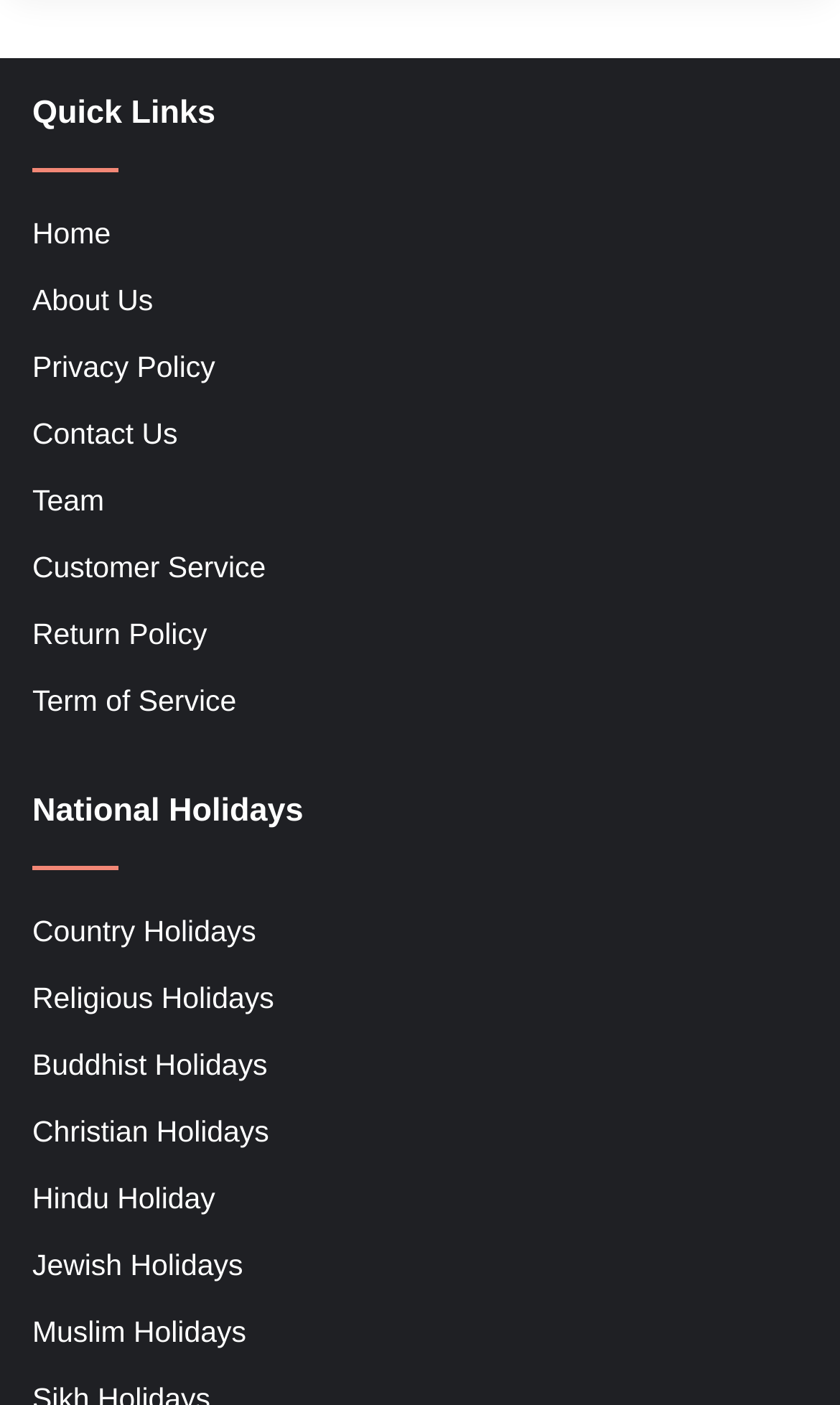For the given element description Home, determine the bounding box coordinates of the UI element. The coordinates should follow the format (top-left x, top-left y, bottom-right x, bottom-right y) and be within the range of 0 to 1.

[0.038, 0.155, 0.132, 0.178]